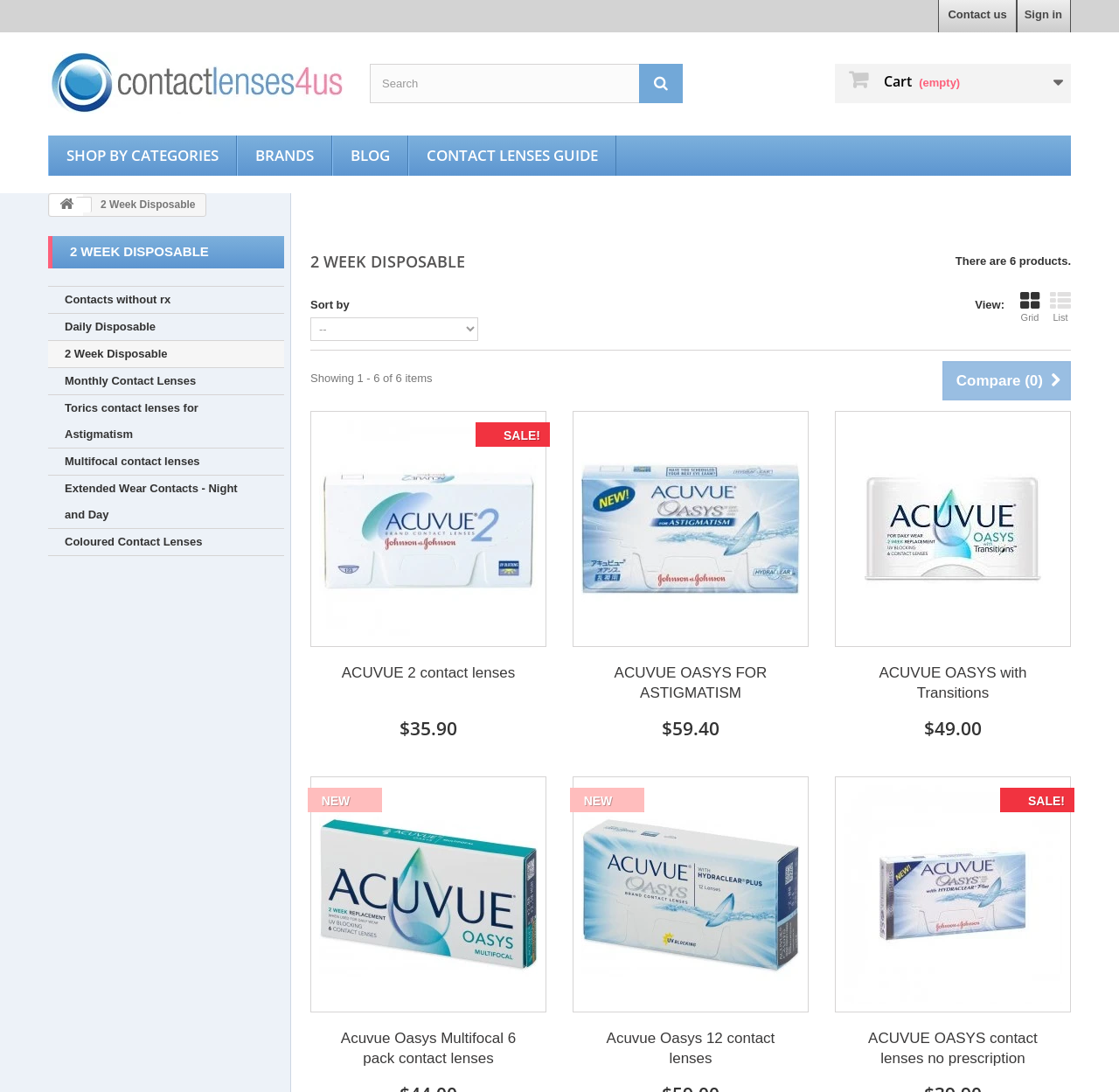Detail the webpage's structure and highlights in your description.

This webpage is about contact lenses, specifically 2-week disposable contact lenses. At the top, there are links to sign in, contact us, and a search bar with a magnifying glass icon. Below that, there are several links to navigate to different categories, including "Shop by Categories", "Brands", "Blog", and "Contact Lenses Guide".

The main content of the page is divided into sections, each featuring a specific type of contact lens. There are six products listed, with images and descriptions. The products are listed in a grid layout, with three products per row. Each product has a heading with the product name, a link to the product page, and a price listed below.

The products listed include ACUVUE 2 contact lenses, ACUVUE OASYS FOR ASTIGMATISM, ACUVUE OASYS with Transitions, Acuvue Oasys Multifocal 6 pack contact lenses, Acuvue Oasys 12 contact lenses, and ACUVUE OASYS contact lenses no prescription. Some of the products have sale or new labels next to them.

At the top of the product list, there is a heading that reads "2 WEEK DISPOSABLE" with a subheading indicating that there are six products. Below the product list, there is a section with links to view the products in a grid or list layout, and a dropdown menu to sort the products by different criteria.